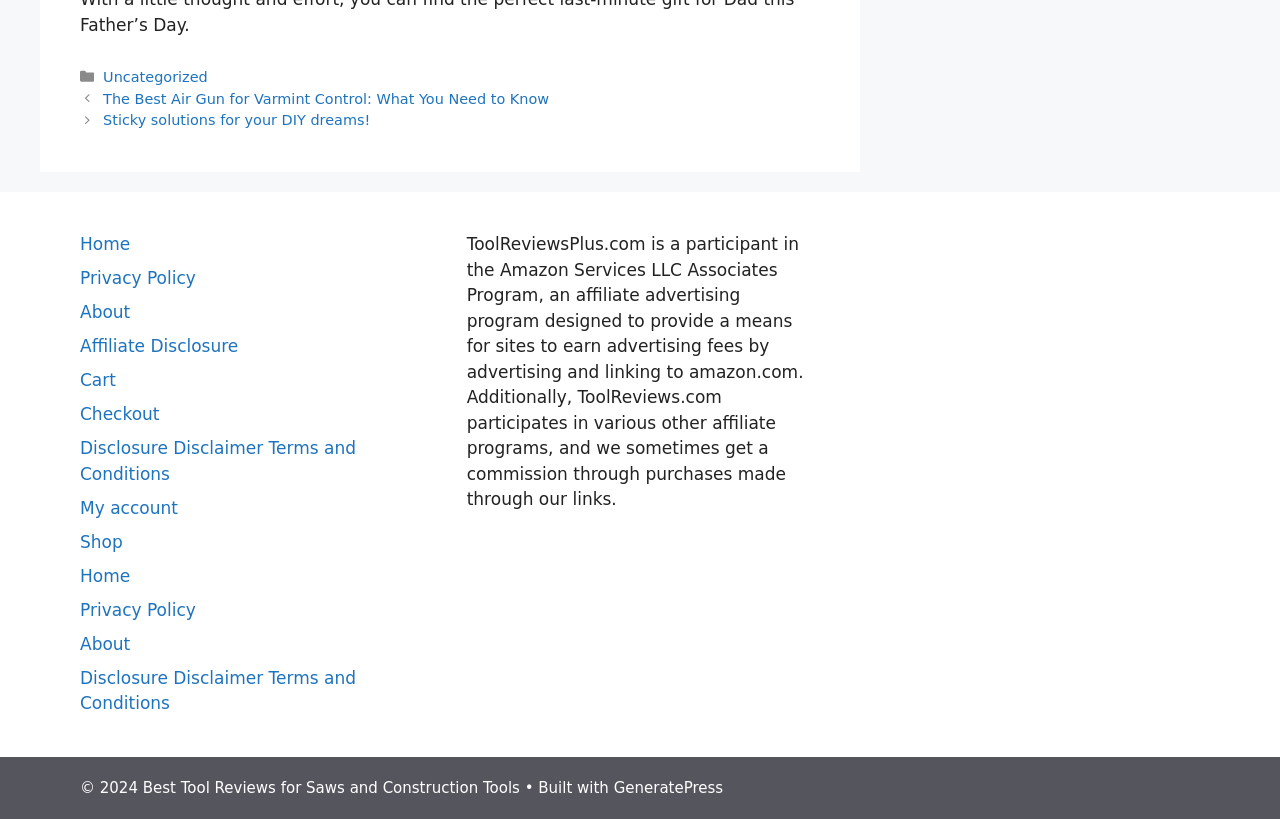Find the bounding box coordinates for the area that must be clicked to perform this action: "read a post about air guns".

[0.081, 0.111, 0.429, 0.13]